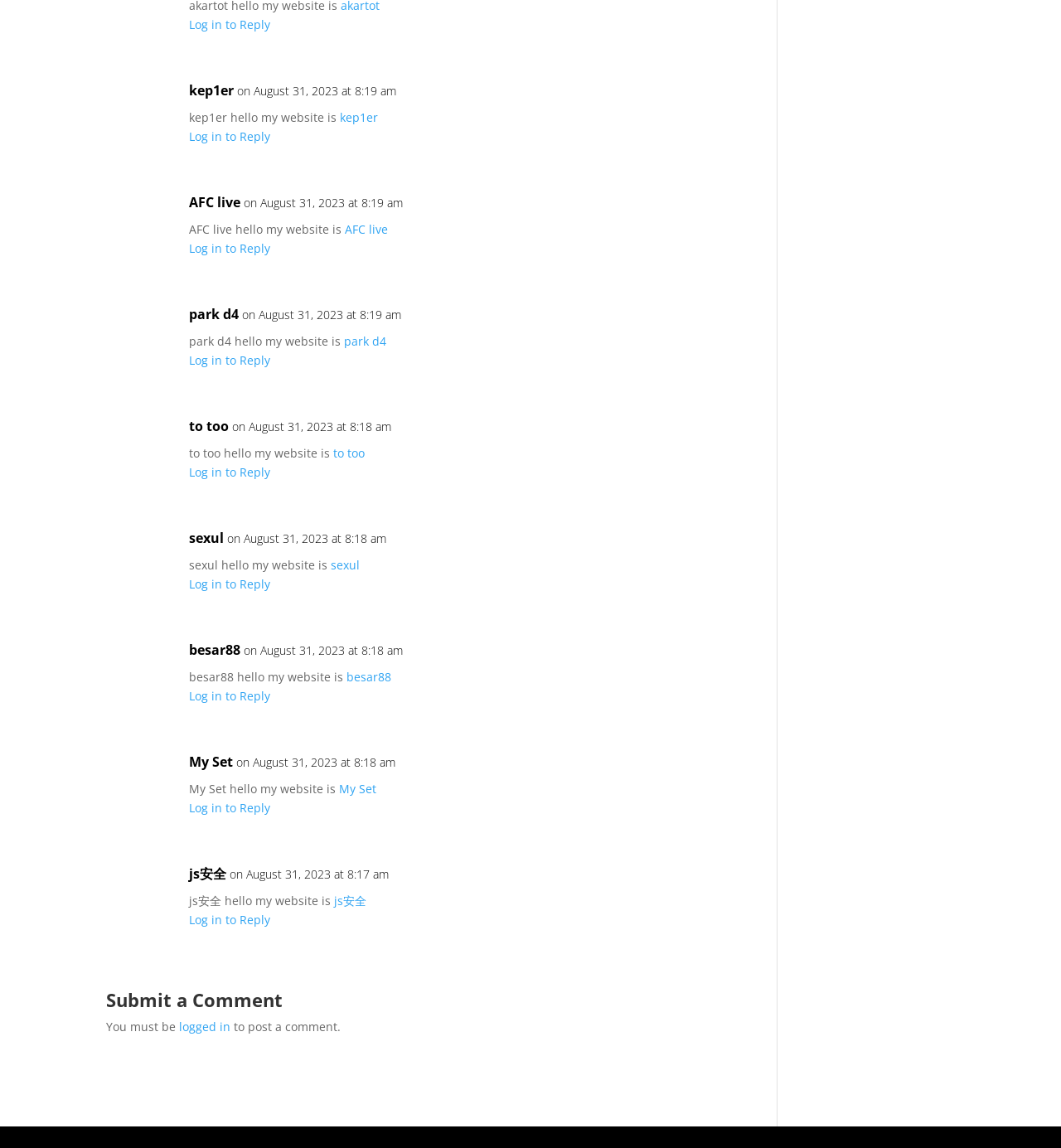Locate the bounding box coordinates of the element that should be clicked to fulfill the instruction: "Submit a comment".

[0.1, 0.863, 0.689, 0.886]